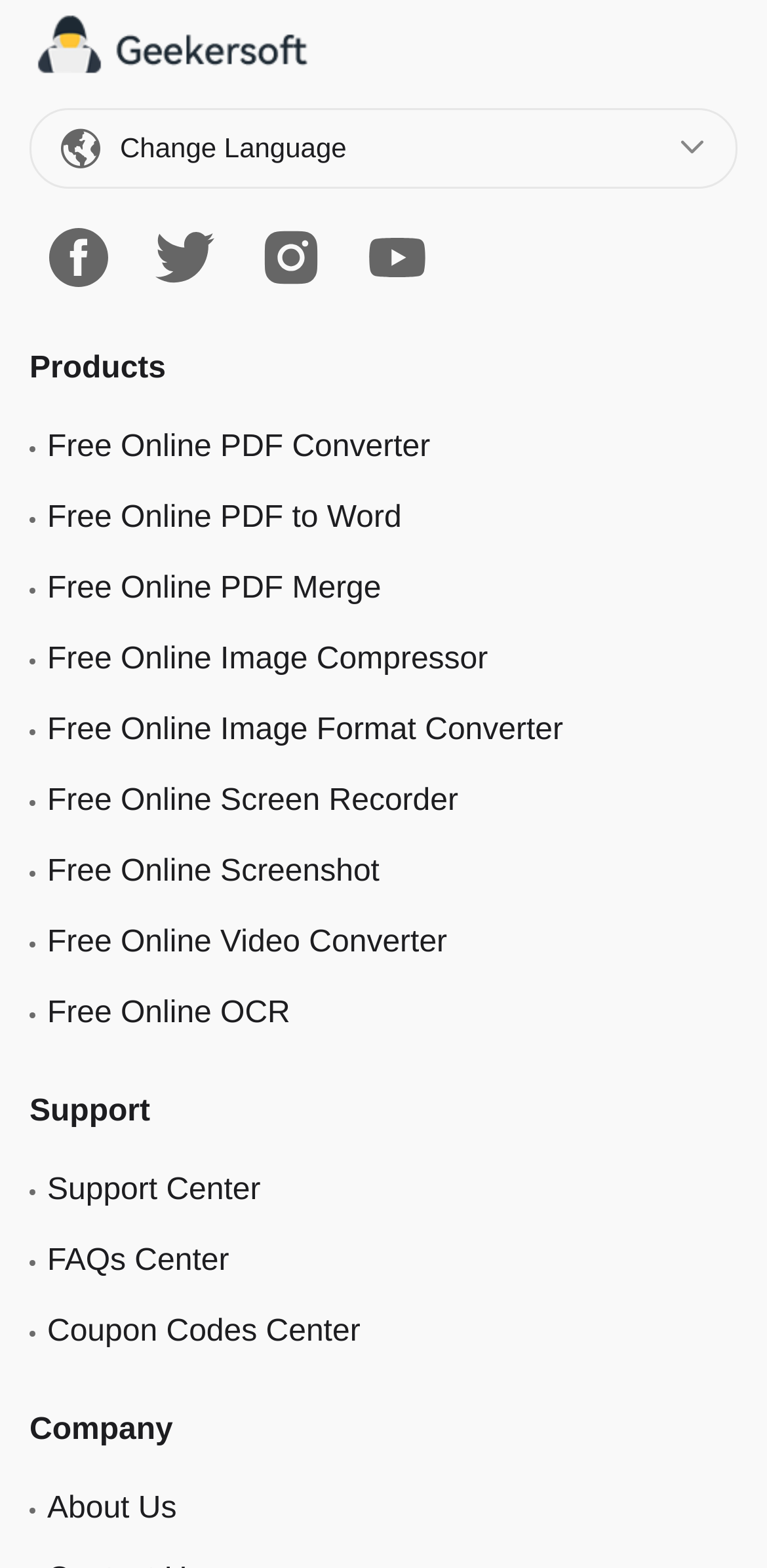Specify the bounding box coordinates (top-left x, top-left y, bottom-right x, bottom-right y) of the UI element in the screenshot that matches this description: Free Online OCR

[0.062, 0.636, 0.378, 0.657]